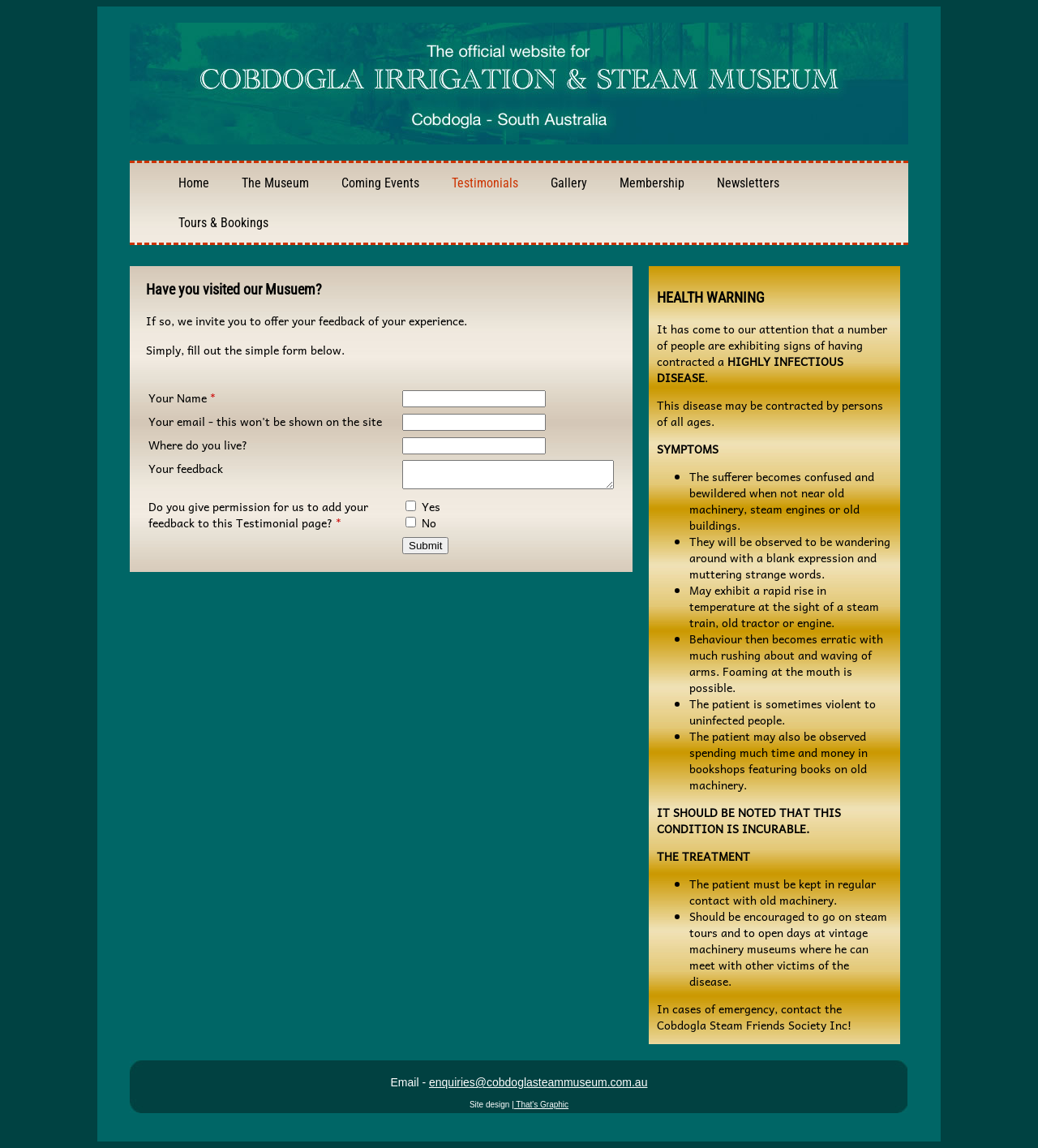What is the health warning about?
Using the visual information from the image, give a one-word or short-phrase answer.

A highly infectious disease